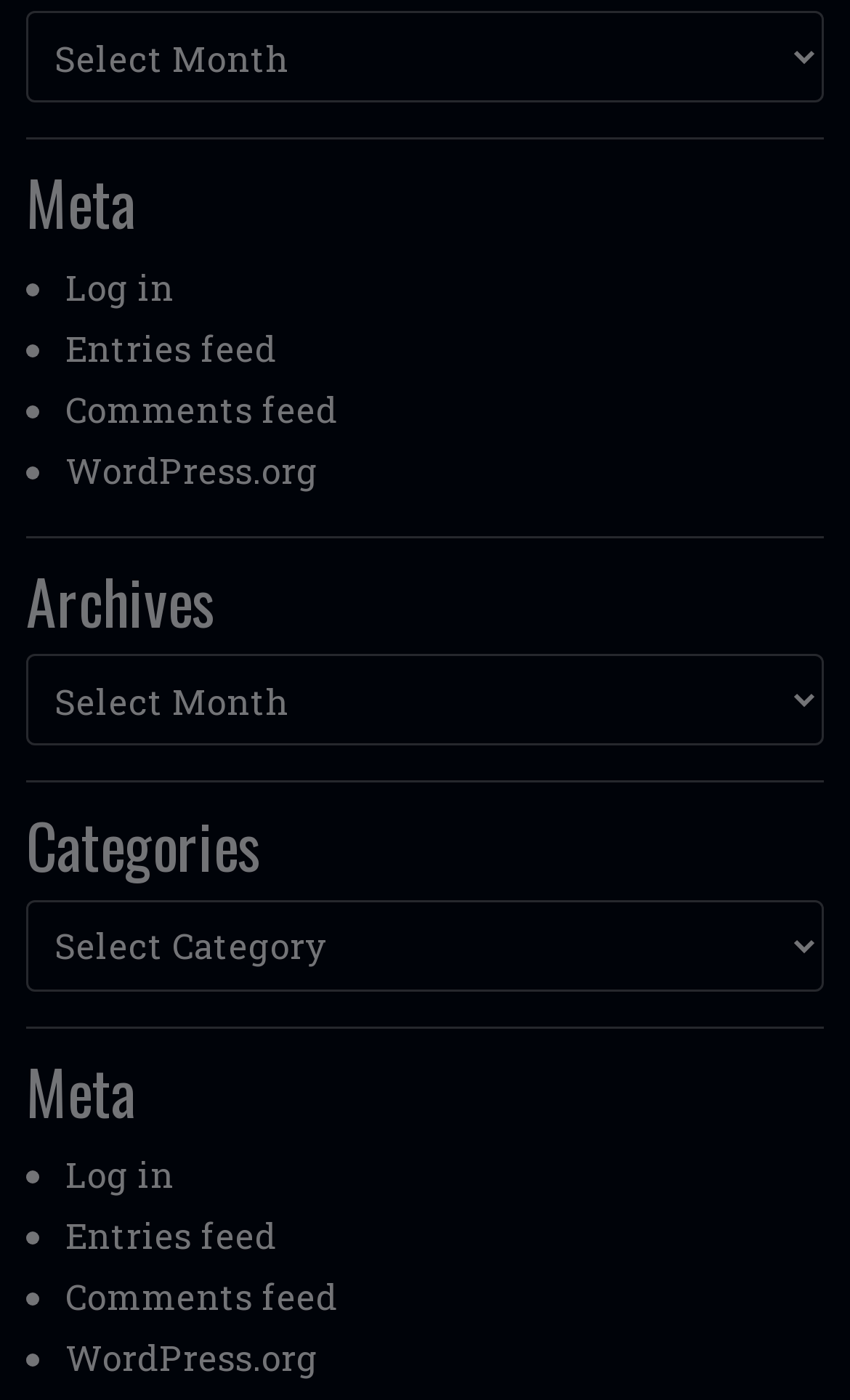Locate the bounding box for the described UI element: "College of Business Home". Ensure the coordinates are four float numbers between 0 and 1, formatted as [left, top, right, bottom].

None